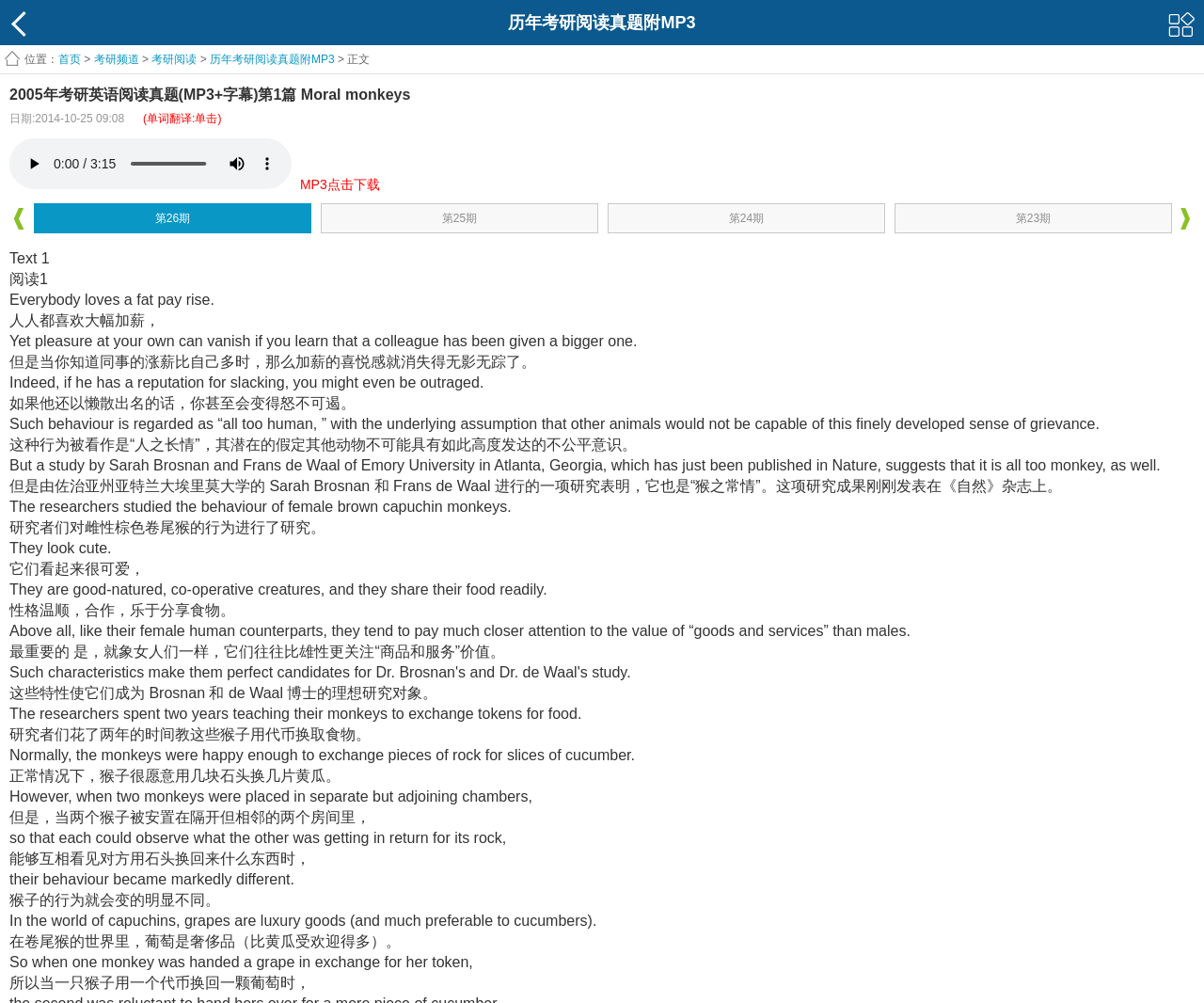Identify and provide the bounding box for the element described by: "考研阅读".

[0.126, 0.053, 0.164, 0.066]